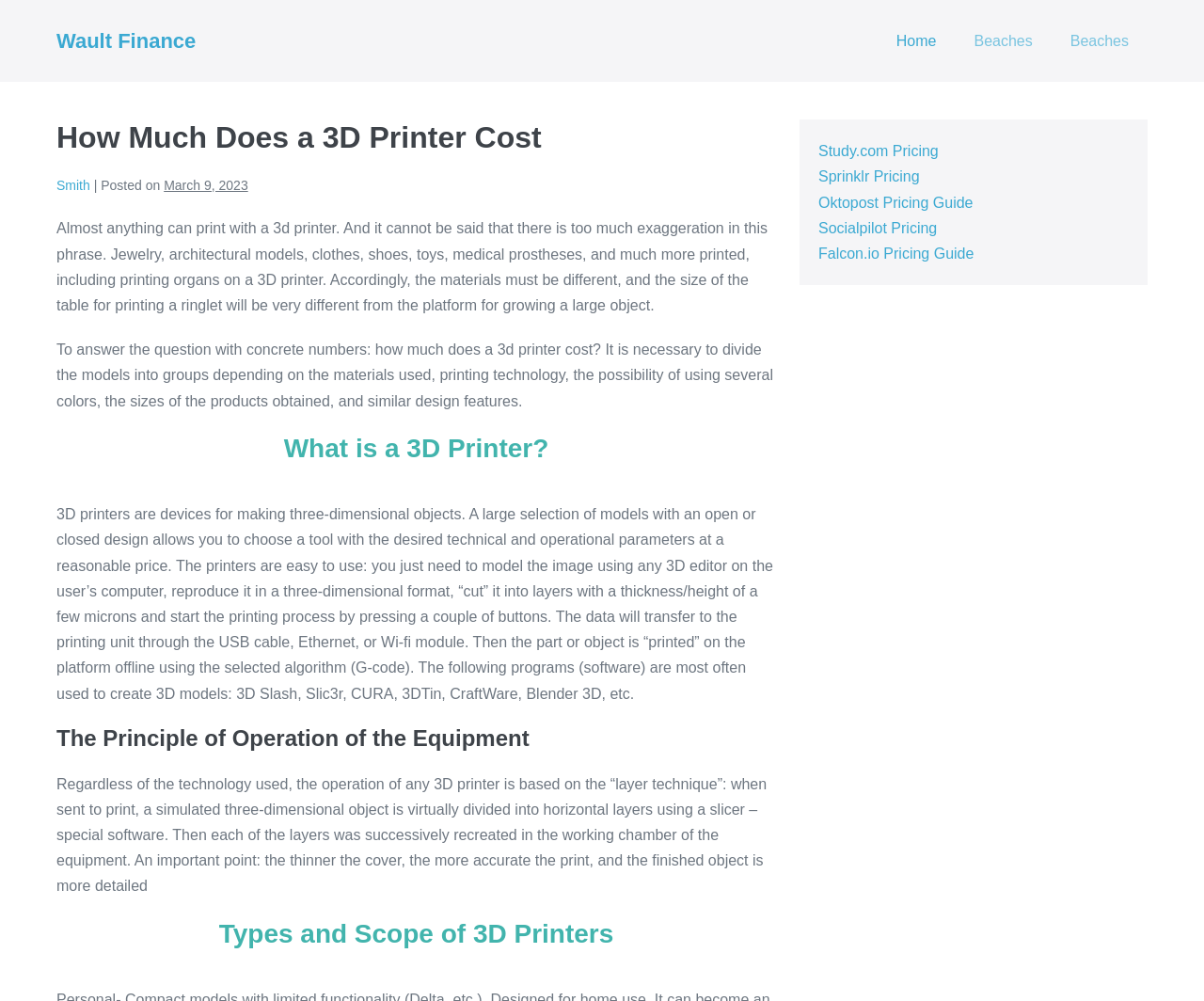Answer the following query concisely with a single word or phrase:
What determines the accuracy of a 3D print?

Layer thickness